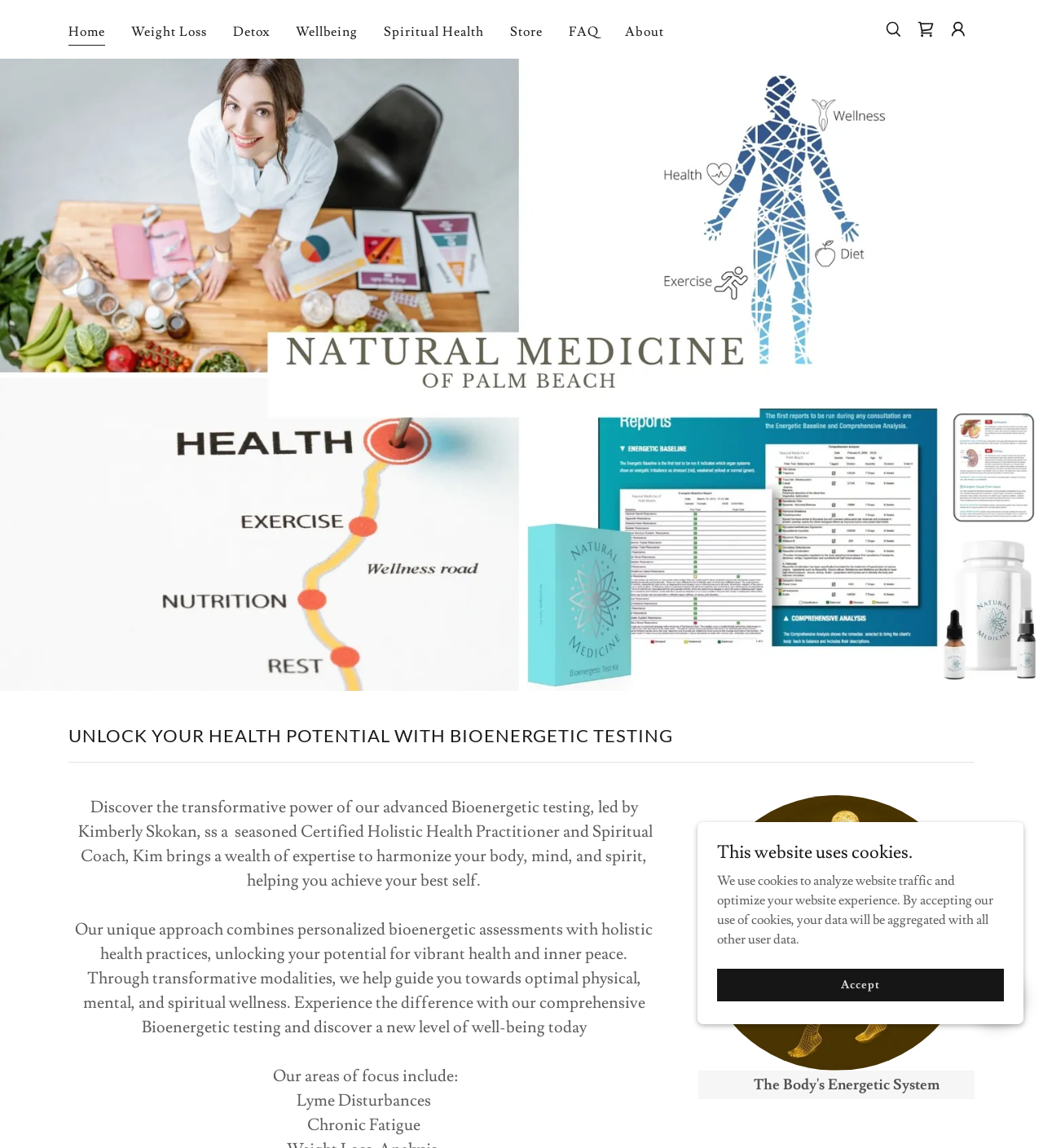Answer the question in one word or a short phrase:
What is the image at the top of the webpage?

Holistic Health Natural Medicine of Palm Beach